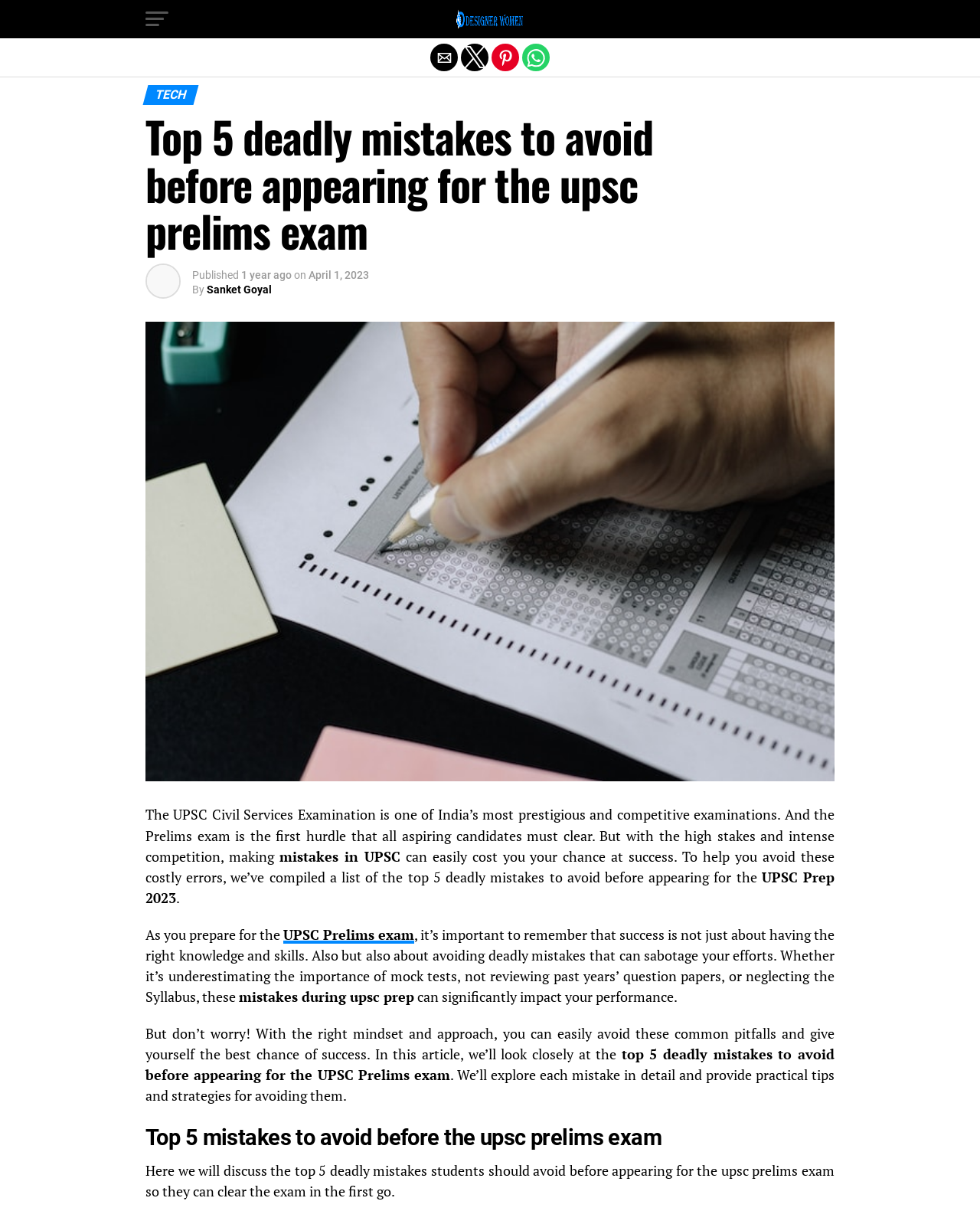How many mistakes are discussed in the article?
Please answer the question with as much detail as possible using the screenshot.

The number of mistakes discussed in the article can be determined by reading the headings and the content, which suggest that the article discusses the 'top 5 deadly mistakes to avoid before appearing for the UPSC Prelims exam'.